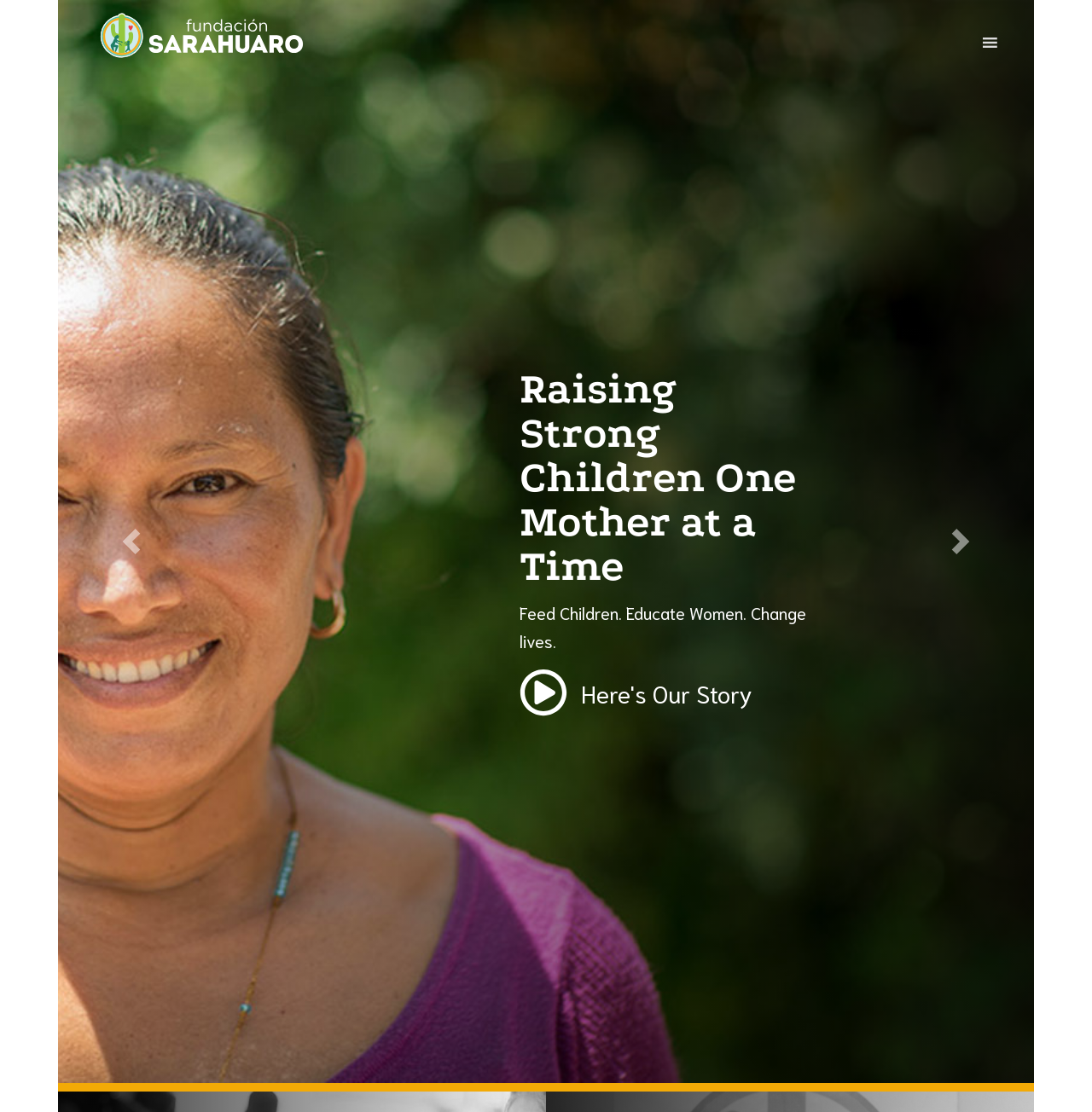Give the bounding box coordinates for the element described by: "alt="Fundación Sarahuaro"".

[0.092, 0.021, 0.278, 0.037]